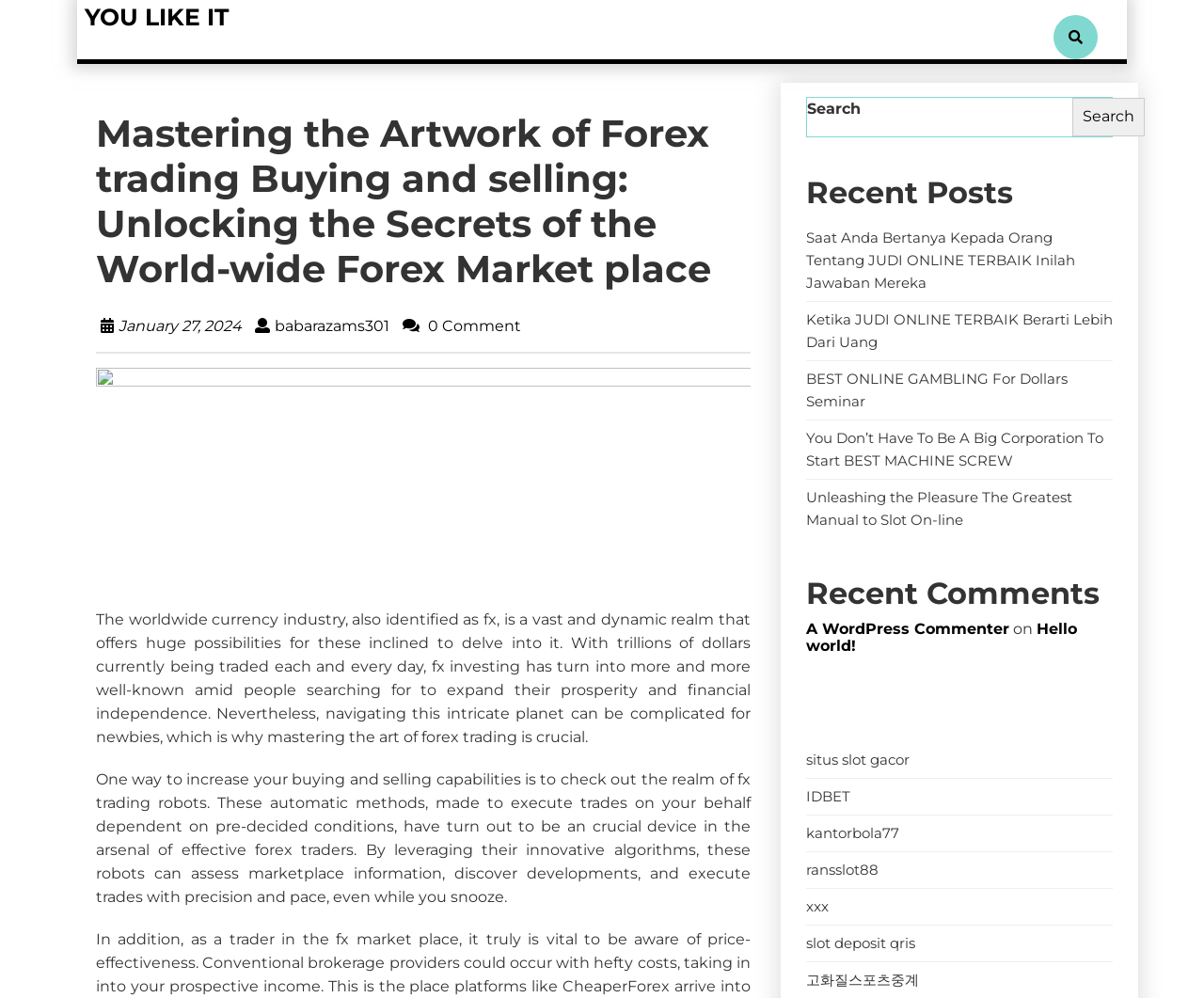Determine the bounding box coordinates of the clickable element to achieve the following action: 'Check the recent comments'. Provide the coordinates as four float values between 0 and 1, formatted as [left, top, right, bottom].

[0.67, 0.567, 0.924, 0.622]